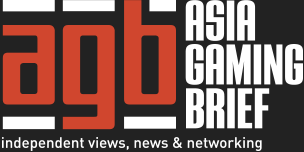Describe in detail everything you see in the image.

The image prominently features the logo of "Asia Gaming Brief," a company dedicated to delivering independent views, news, and networking opportunities within the rapidly evolving gaming industry of the Asia Pacific region. The logo displays the acronym "agb" in a bold, modern typographic style, complemented by the full name "ASIA GAMING BRIEF" in striking white letters, creating a strong visual impact against a dark background. This branding represents the company's commitment to providing insightful coverage and updates relevant to gaming stakeholders in Asia.